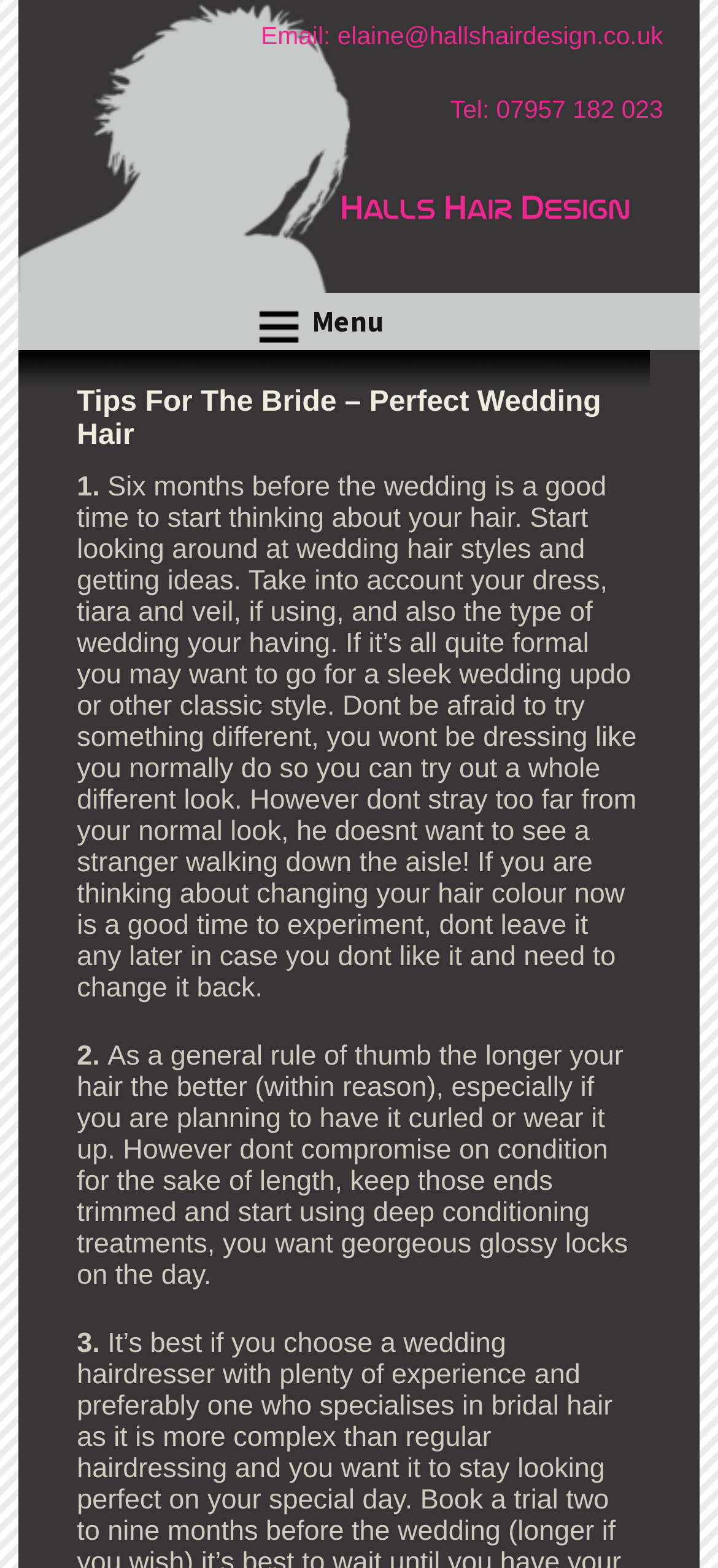Based on the image, please respond to the question with as much detail as possible:
What is the email address to contact?

I found the email address by looking at the static text element that says 'Email:' and the corresponding link element next to it, which contains the email address.